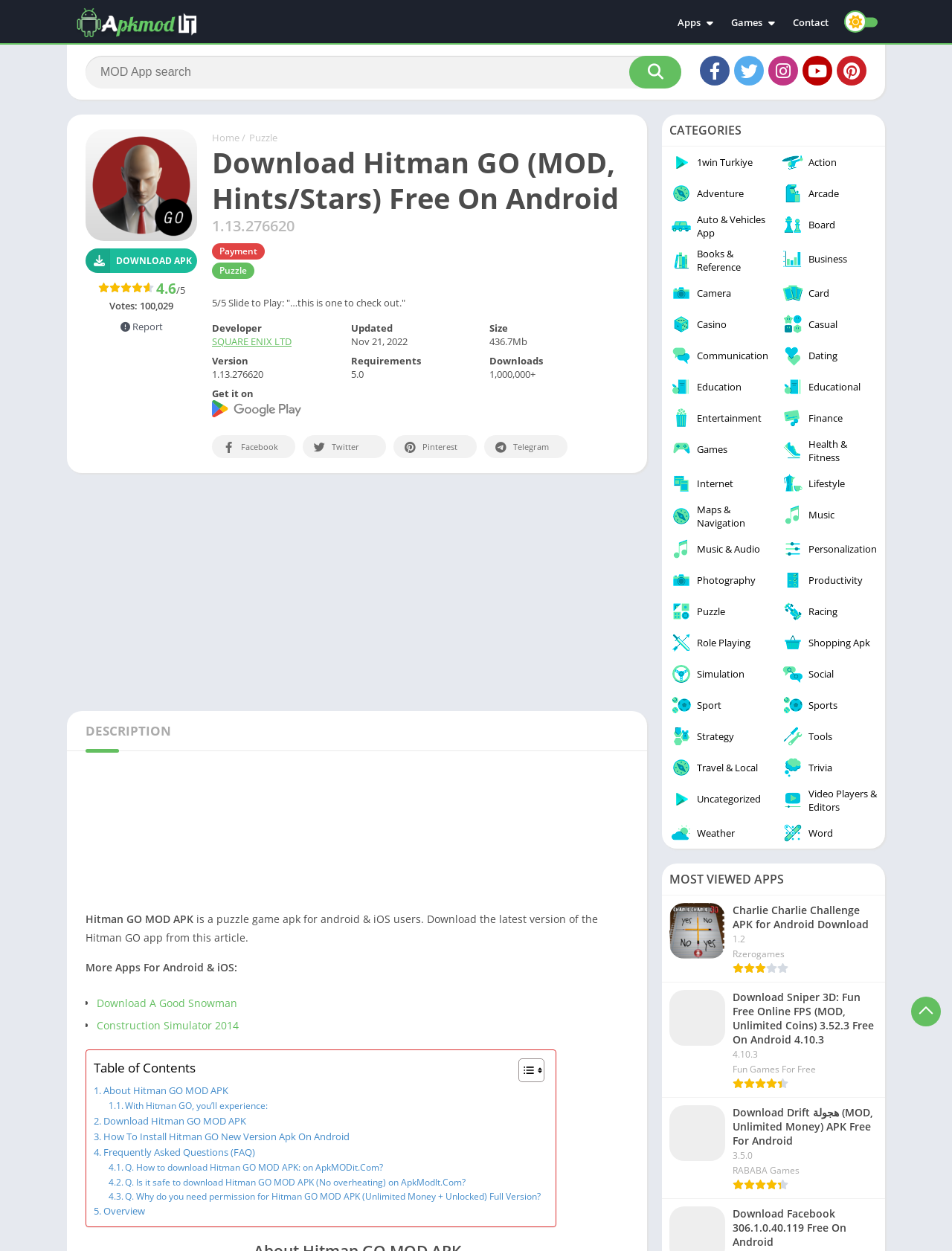Please specify the bounding box coordinates of the clickable section necessary to execute the following command: "Search for apps".

[0.09, 0.045, 0.716, 0.071]